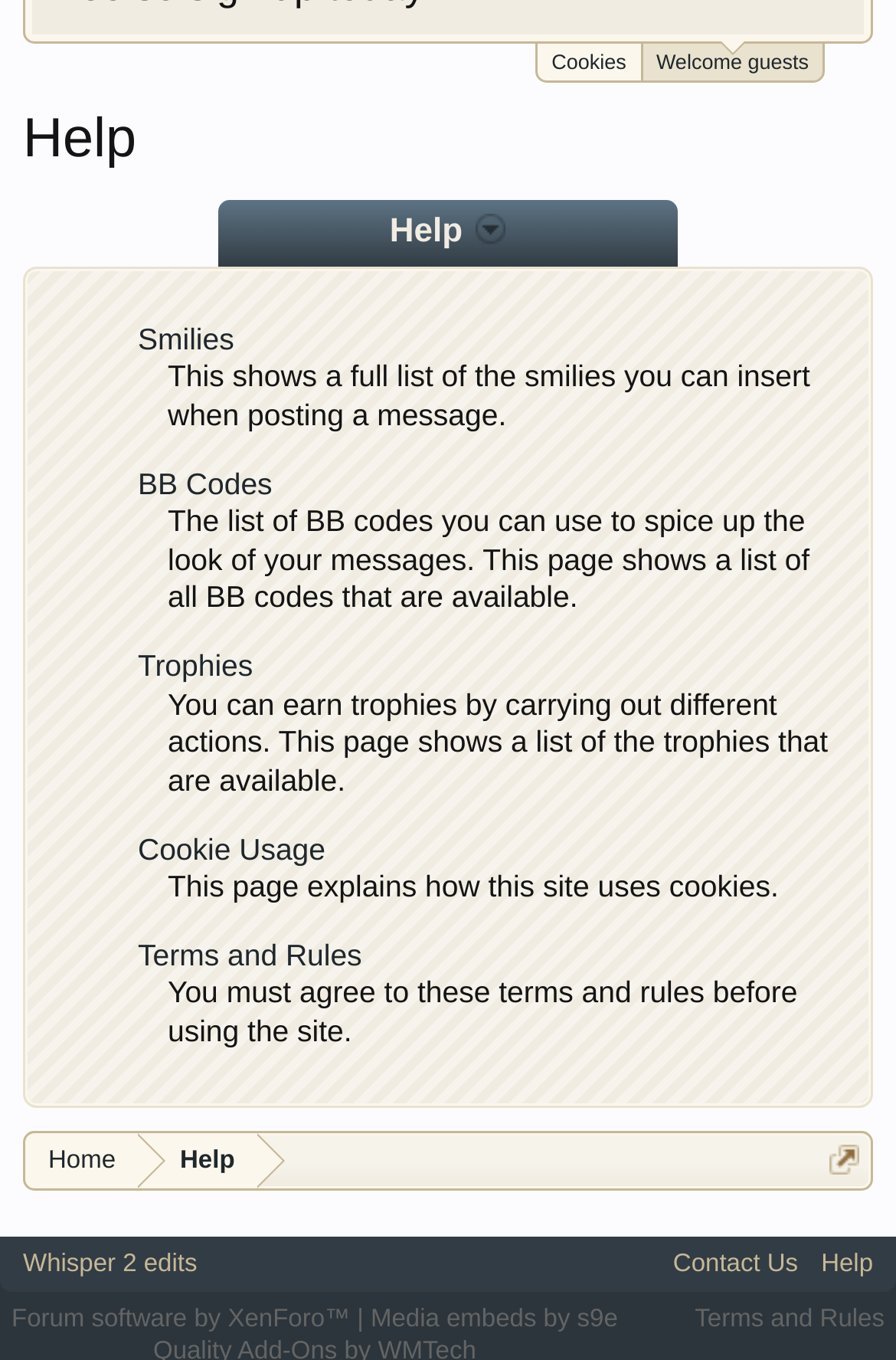Please answer the following question using a single word or phrase: 
What must you agree to before using the site?

Terms and Rules